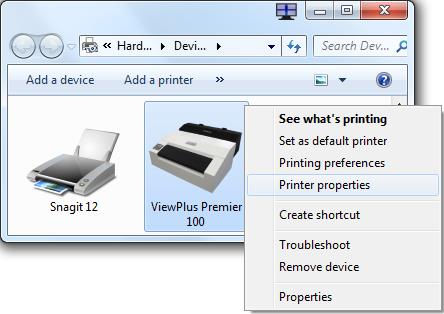Analyze the image and describe all key details you can observe.

The image displays a Windows control panel interface for managing printers, showcasing the "Devices and Printers" section. In this view, users can add a printer or a device. The highlighted printer, labeled "ViewPlus Premier 100," appears next to the "Snagit 12" device, which is a multifunction printer. A context menu appears on the right, providing options such as "Set as default printer," "Printing preferences," and "Printer properties," allowing users to configure settings for their selected printer. This interface is essential for managing printer settings, including setting preferences for printing options, such as interpoint and double-sided printing, particularly for users of the ViewPlus embosser.